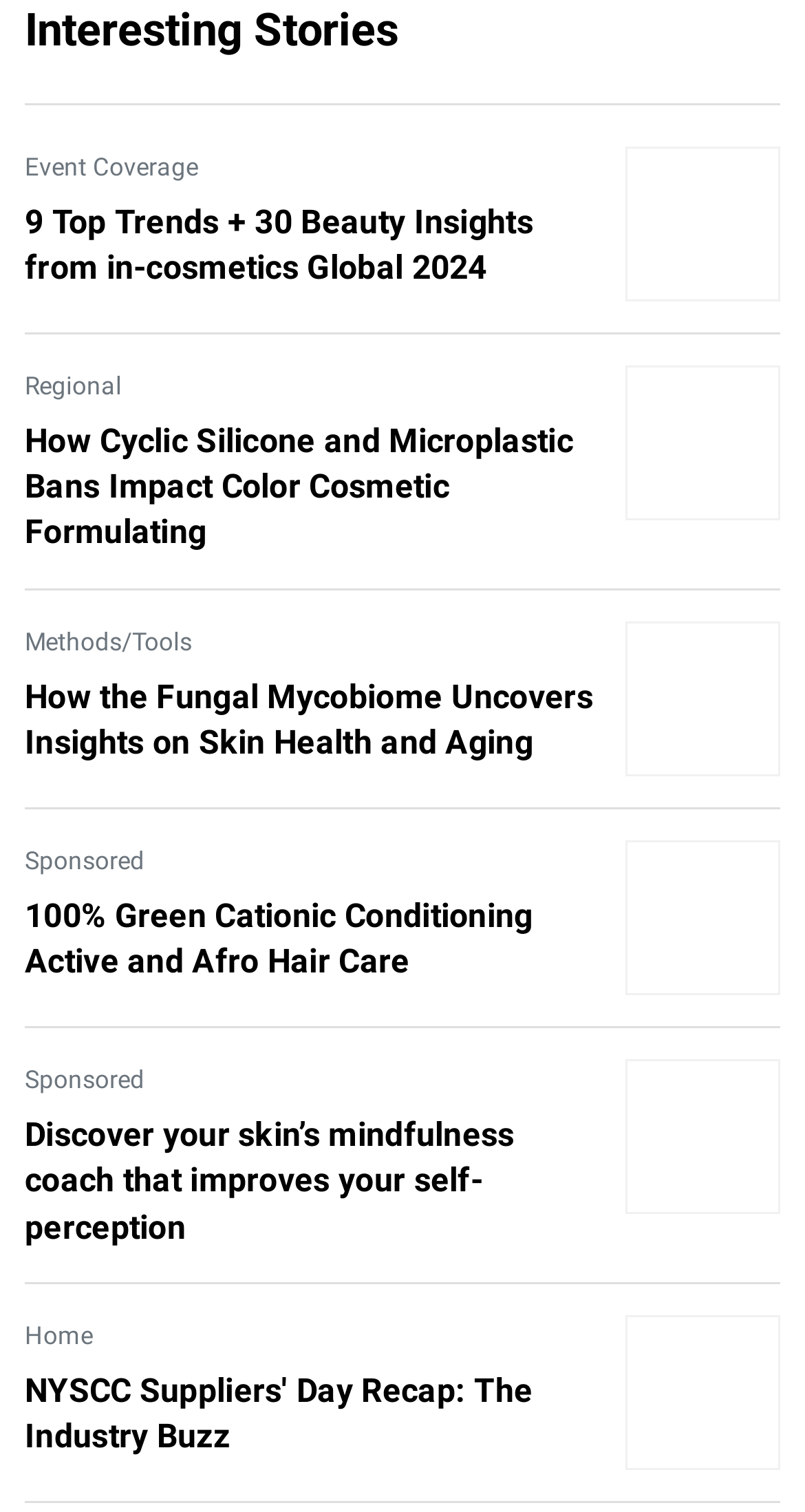Locate the bounding box coordinates of the clickable area to execute the instruction: "Read about 9 Top Trends + 30 Beauty Insights from in-cosmetics Global 2024". Provide the coordinates as four float numbers between 0 and 1, represented as [left, top, right, bottom].

[0.031, 0.132, 0.746, 0.193]